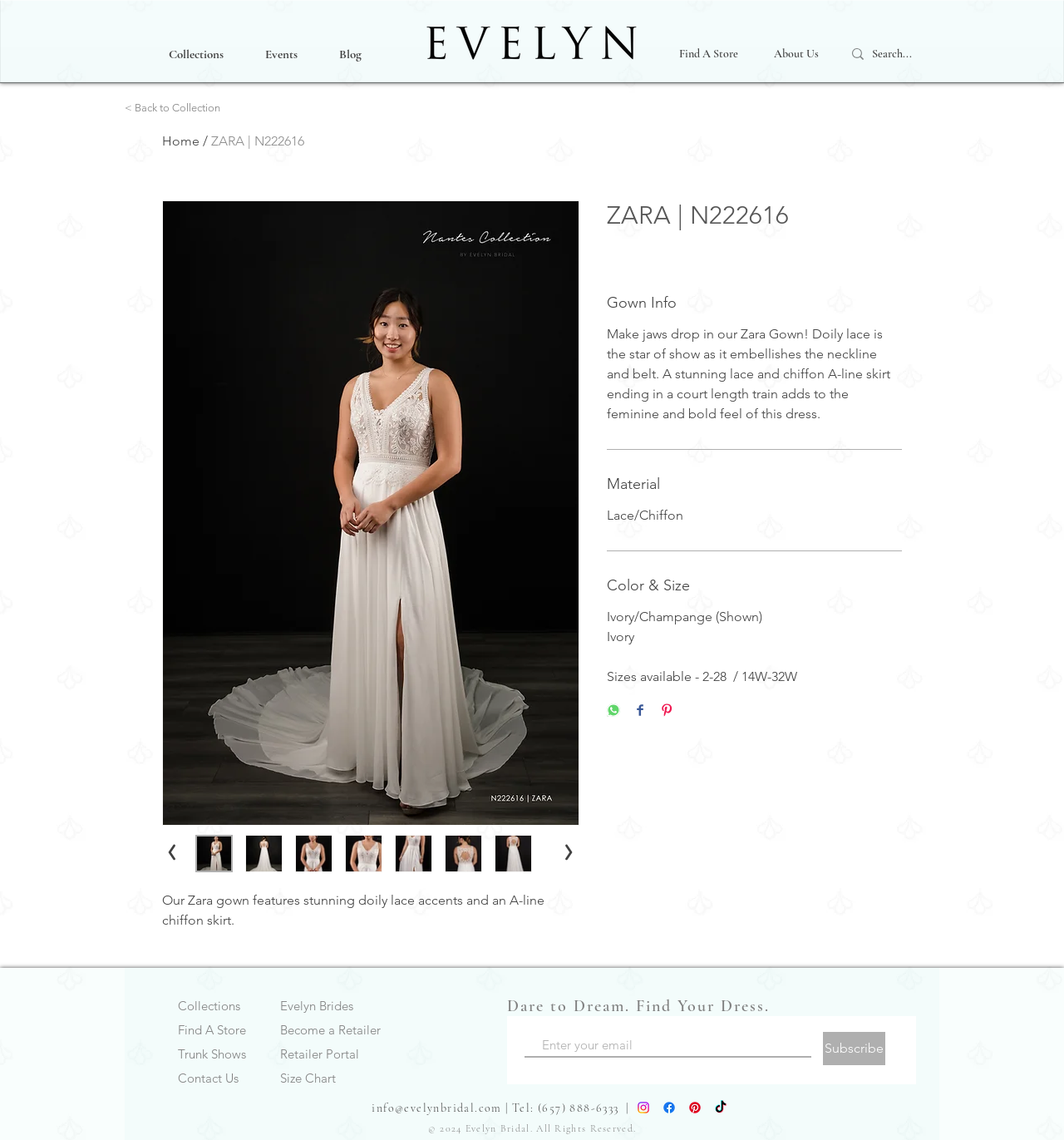Give the bounding box coordinates for the element described as: "alt="Thumbnail: ZARA | N222616"".

[0.277, 0.732, 0.312, 0.765]